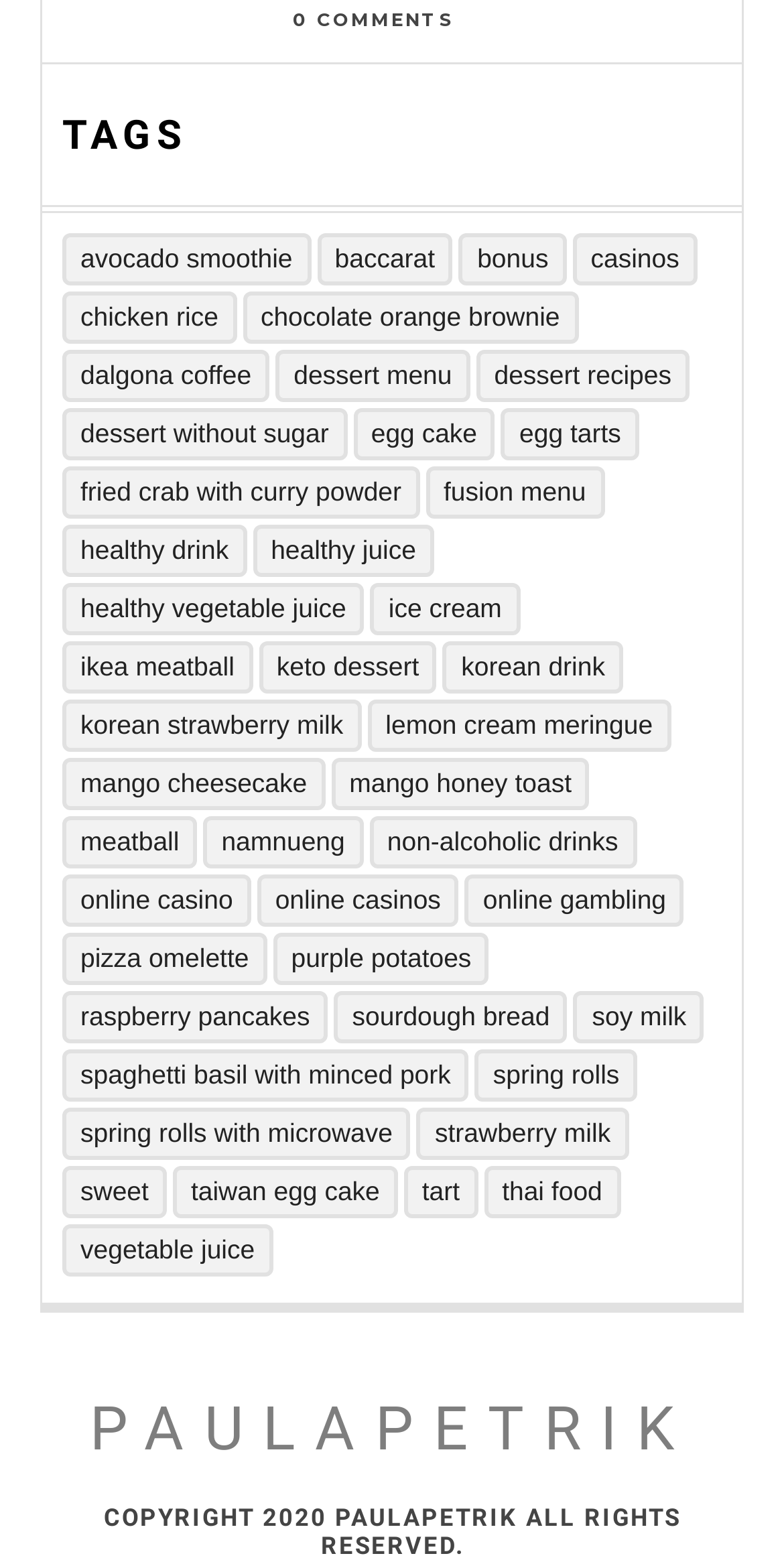How many tags are listed on this webpage?
Please respond to the question with a detailed and thorough explanation.

I counted the number of links under the 'TAGS' heading, and there are 21 links, each representing a tag.